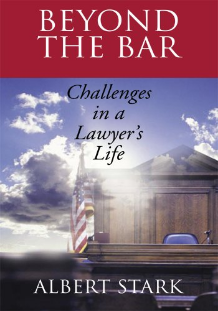Generate a detailed explanation of the scene depicted in the image.

The image depicts the book cover of "Beyond the Bar: Challenges in a Lawyer's Life" by Albert Stark. The cover features a dramatic courtroom scene with a bench and gavel, symbolizing the legal profession. Above the bench, a soft light streaming in creates a contemplative atmosphere. The title "BEYOND THE BAR" is prominently displayed at the top in bold white letters against a striking red background. Below it, the subtitle "Challenges in a Lawyer's Life" is presented in a smaller font, providing insight into the book’s theme. The author's name, "ALBERT STARK," is featured at the bottom, grounding the cover with the personal touch of the author. This book captures the trials and triumphs faced by lawyers, exploring the complexities of their profession.